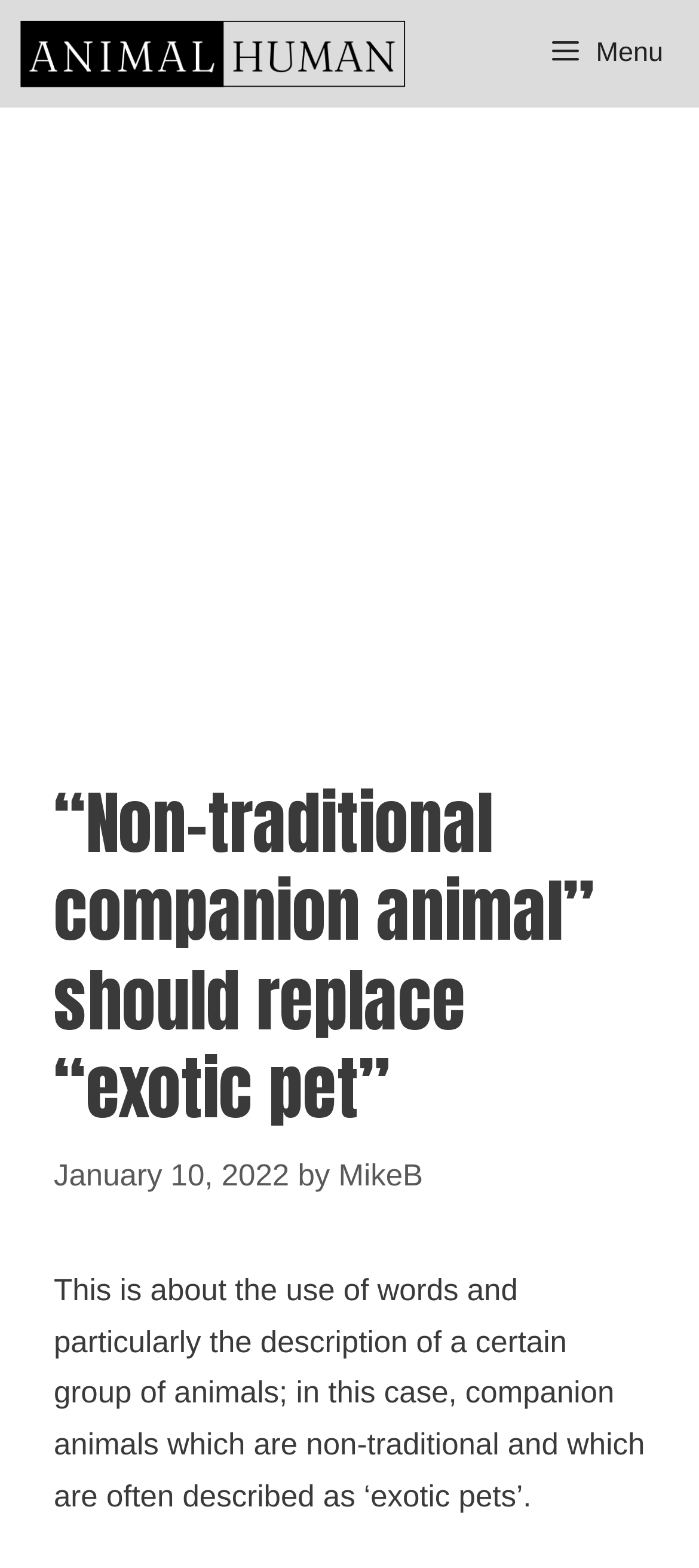Summarize the contents and layout of the webpage in detail.

The webpage appears to be a blog post or article with a title "“Non-traditional companion animal” should replace “exotic pet”" written by Michael Broad. At the top left, there is a link to the author's profile, accompanied by a small image of Michael Broad. On the top right, there is a menu button with a hamburger icon.

Below the title, there is a large advertisement iframe that spans the entire width of the page. Within the iframe, there is a header section that contains the title of the article again, followed by the publication date "January 10, 2022" and the author's name "MikeB" as a link.

The main content of the article starts below the advertisement, with a paragraph of text that discusses the use of words to describe a certain group of animals, specifically non-traditional companion animals that are often referred to as 'exotic pets'.